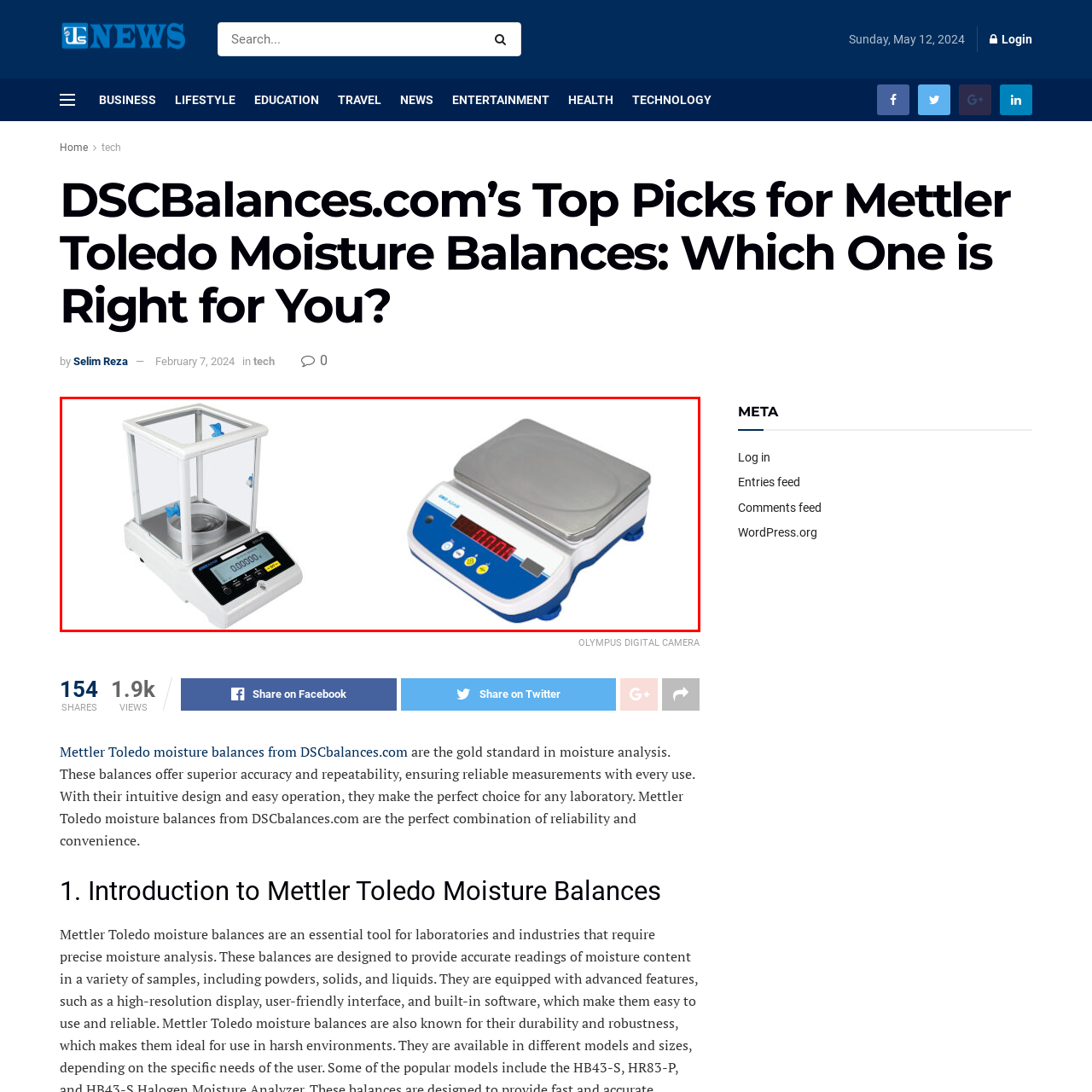Focus on the image outlined in red and offer a detailed answer to the question below, relying on the visual elements in the image:
What is the advantage of the control panel on the right model?

The control panel on the right model is intuitive, allowing for quick adjustments and readings, making it convenient for everyday laboratory tasks and providing ease of use for professionals.